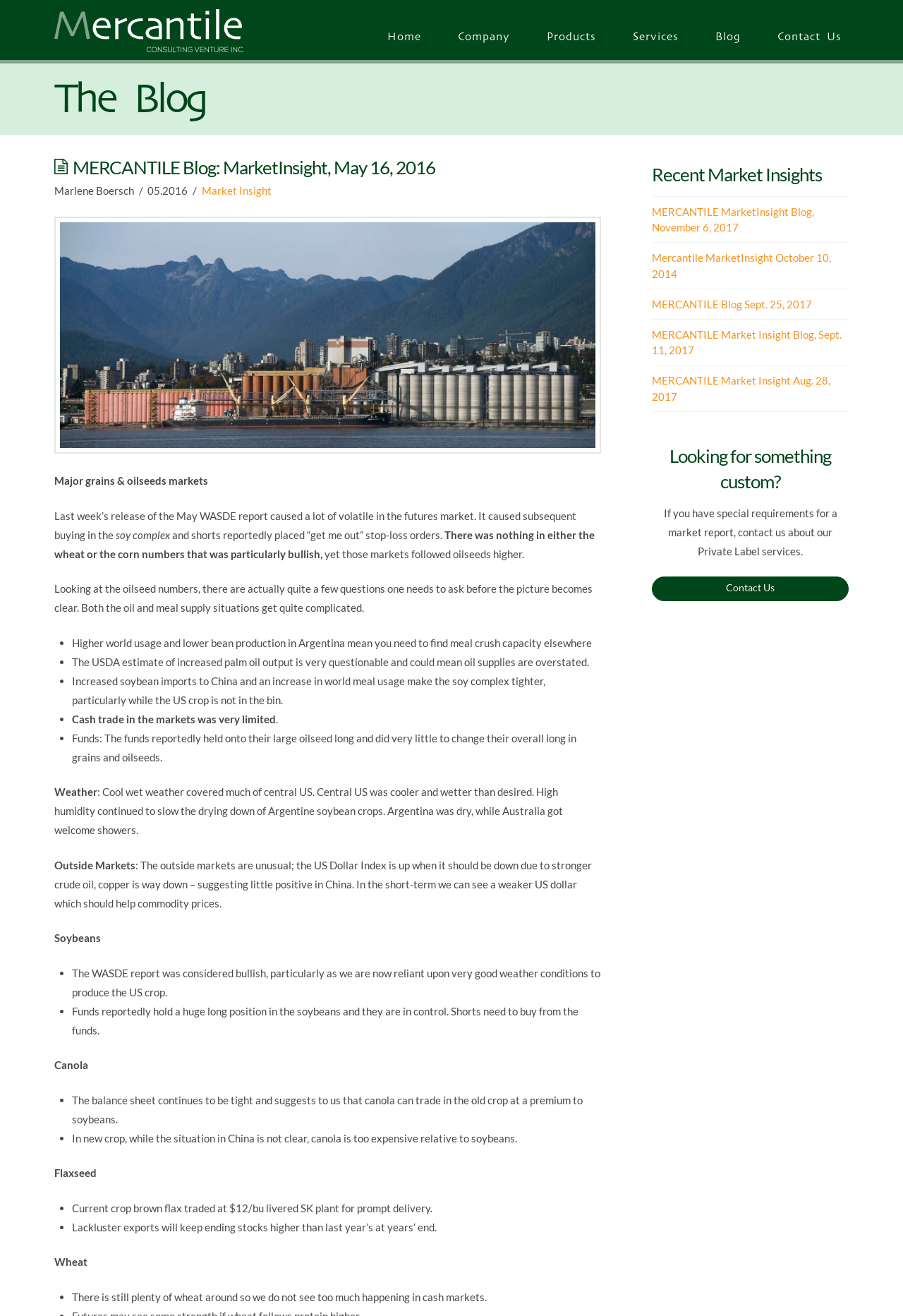Provide the bounding box coordinates of the HTML element described by the text: "MERCANTILE Blog Sept. 25, 2017".

[0.722, 0.226, 0.899, 0.236]